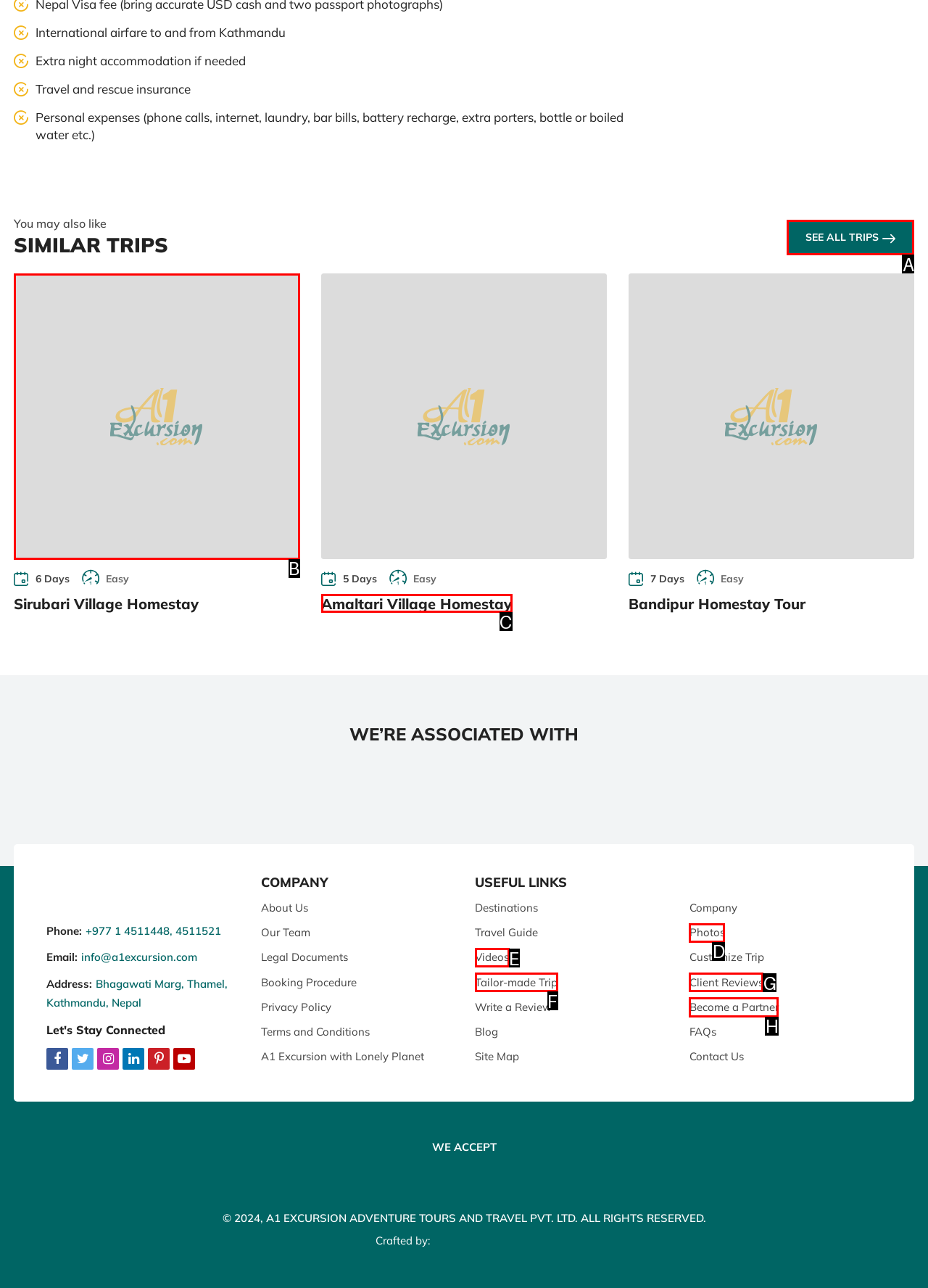Tell me the correct option to click for this task: Click SEE ALL TRIPS
Write down the option's letter from the given choices.

A